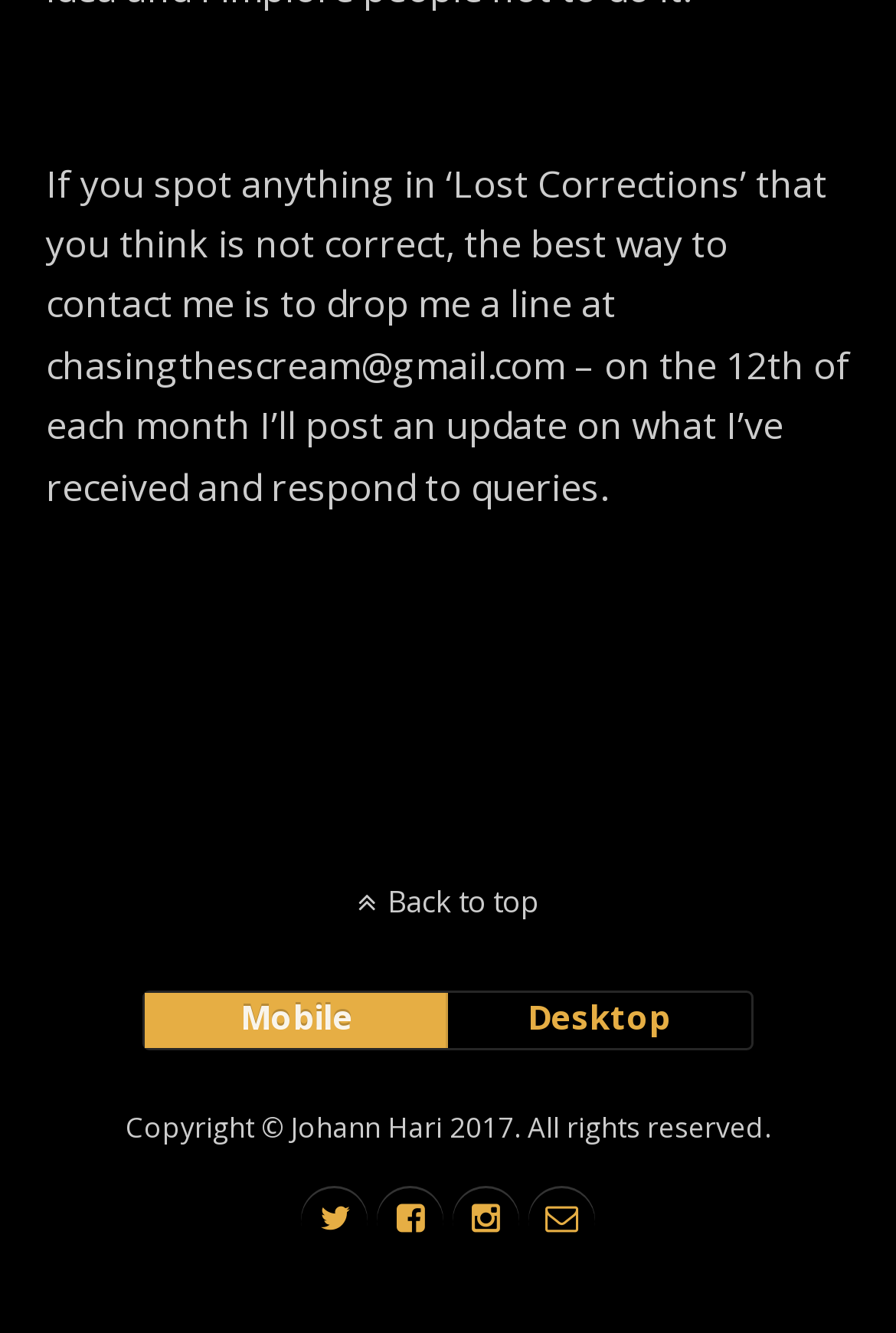What is the copyright year of the webpage?
Using the details from the image, give an elaborate explanation to answer the question.

The copyright year can be found in the static text element at the bottom of the page that says 'Copyright © Johann Hari 2017. All rights reserved.'